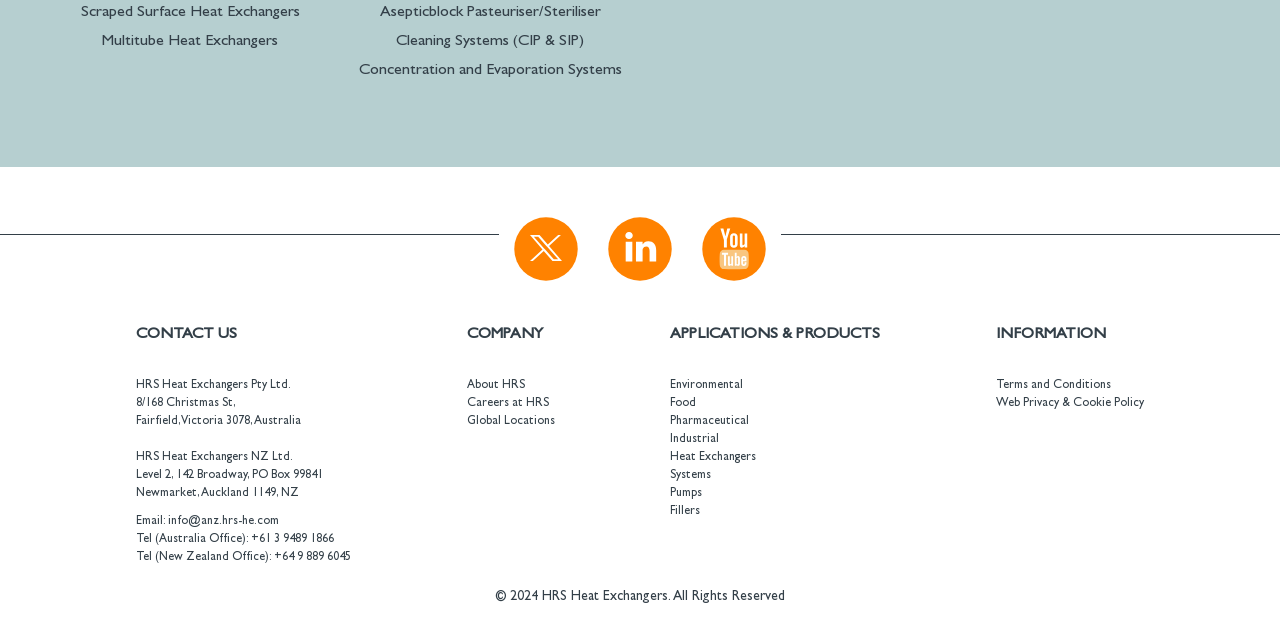Provide the bounding box coordinates of the HTML element this sentence describes: "Global Locations". The bounding box coordinates consist of four float numbers between 0 and 1, i.e., [left, top, right, bottom].

[0.365, 0.659, 0.433, 0.681]